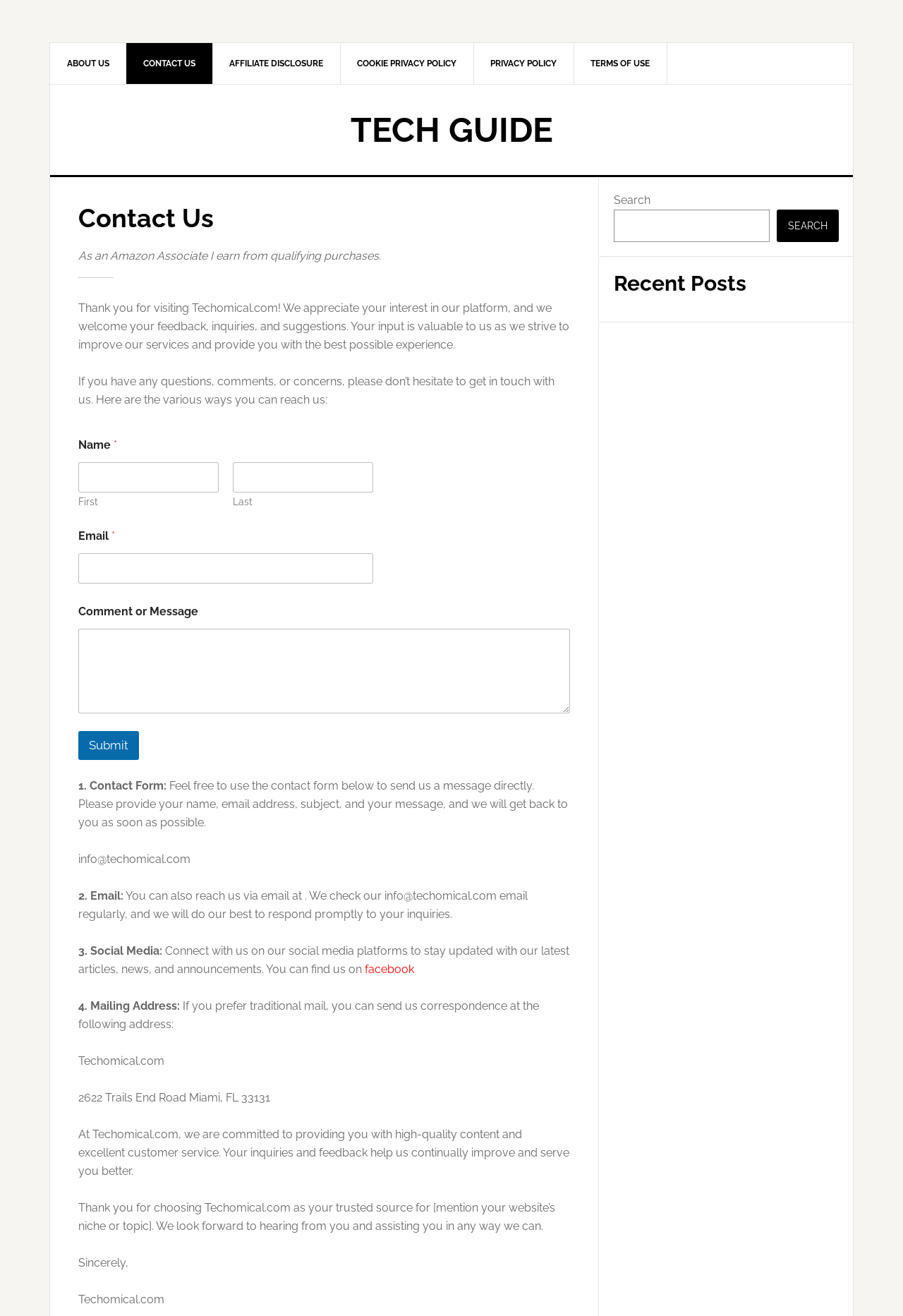Please identify the bounding box coordinates for the region that you need to click to follow this instruction: "Fill in the First name field".

[0.087, 0.351, 0.242, 0.374]